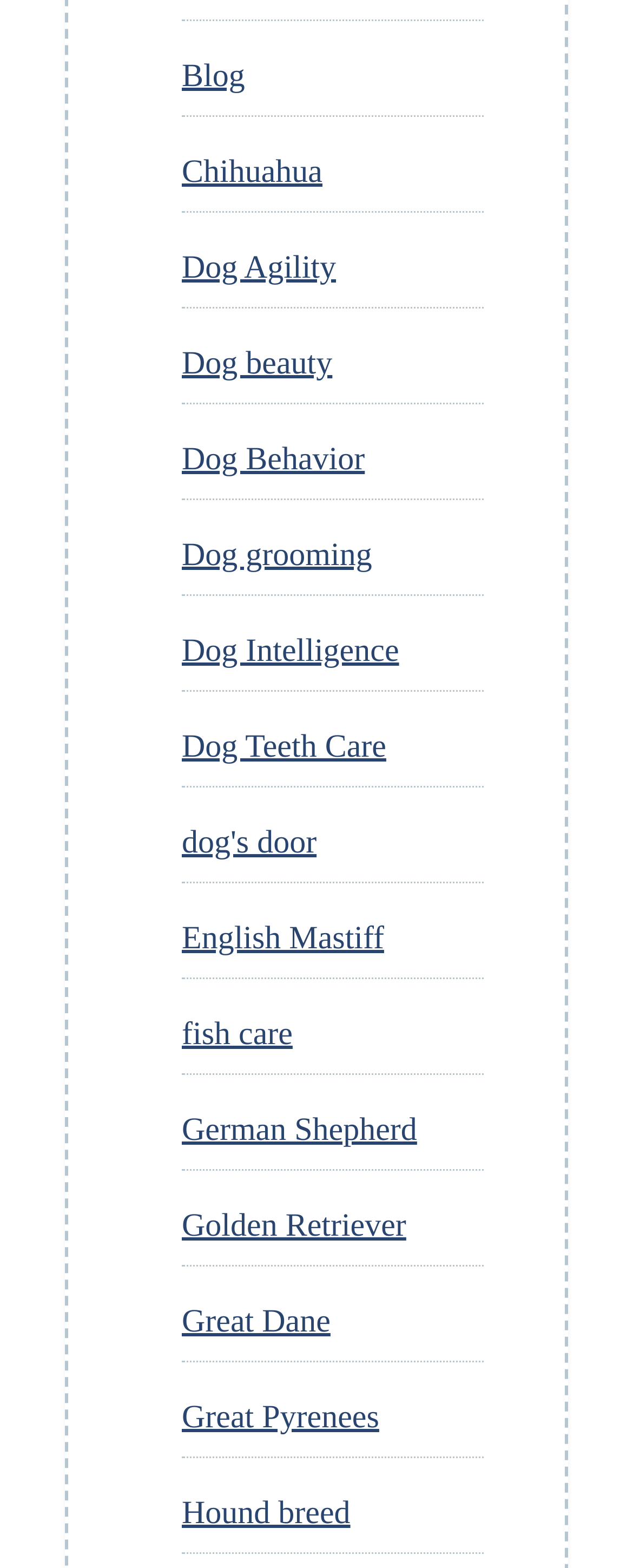Please identify the bounding box coordinates of the element that needs to be clicked to perform the following instruction: "Learn about 'Golden Retriever'".

[0.287, 0.77, 0.642, 0.793]